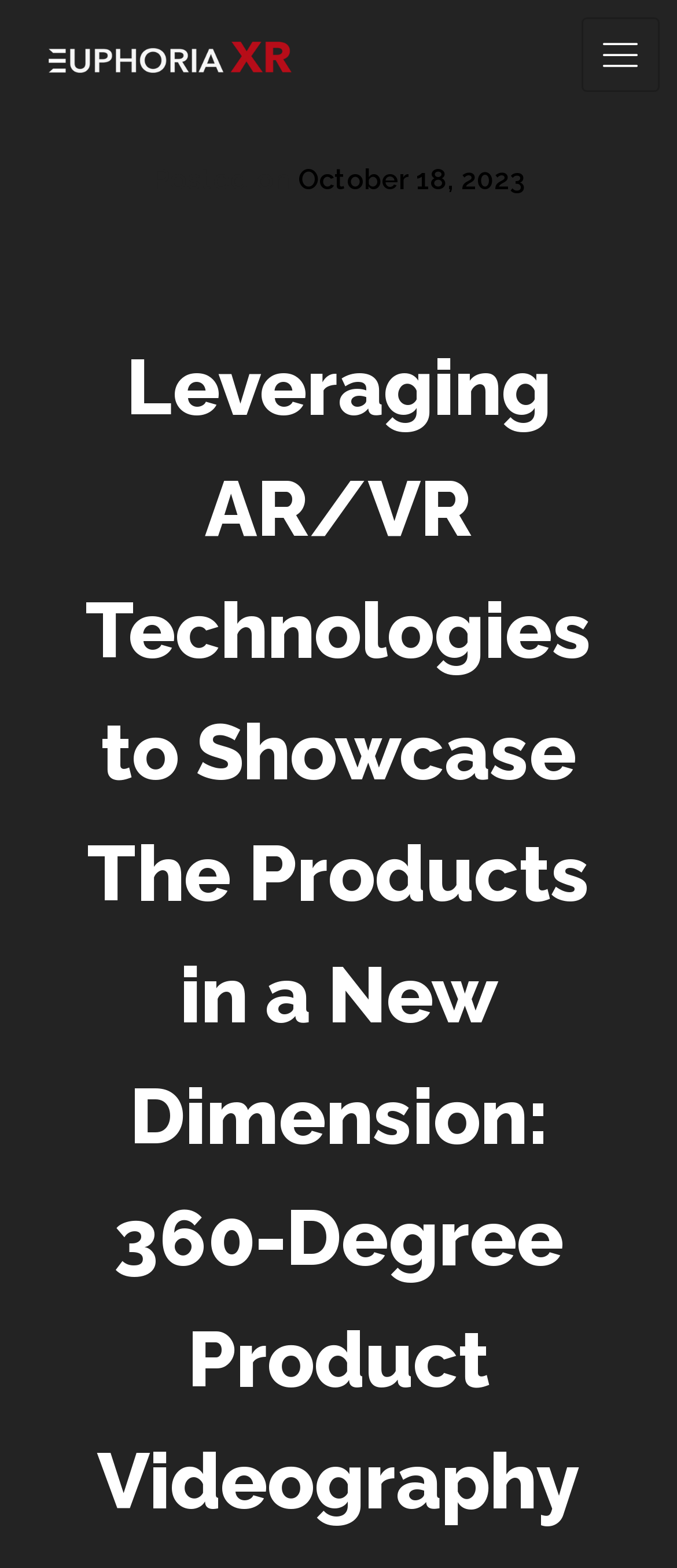Determine the bounding box of the UI component based on this description: "October 18, 2023February 28, 2024". The bounding box coordinates should be four float values between 0 and 1, i.e., [left, top, right, bottom].

[0.44, 0.104, 0.776, 0.125]